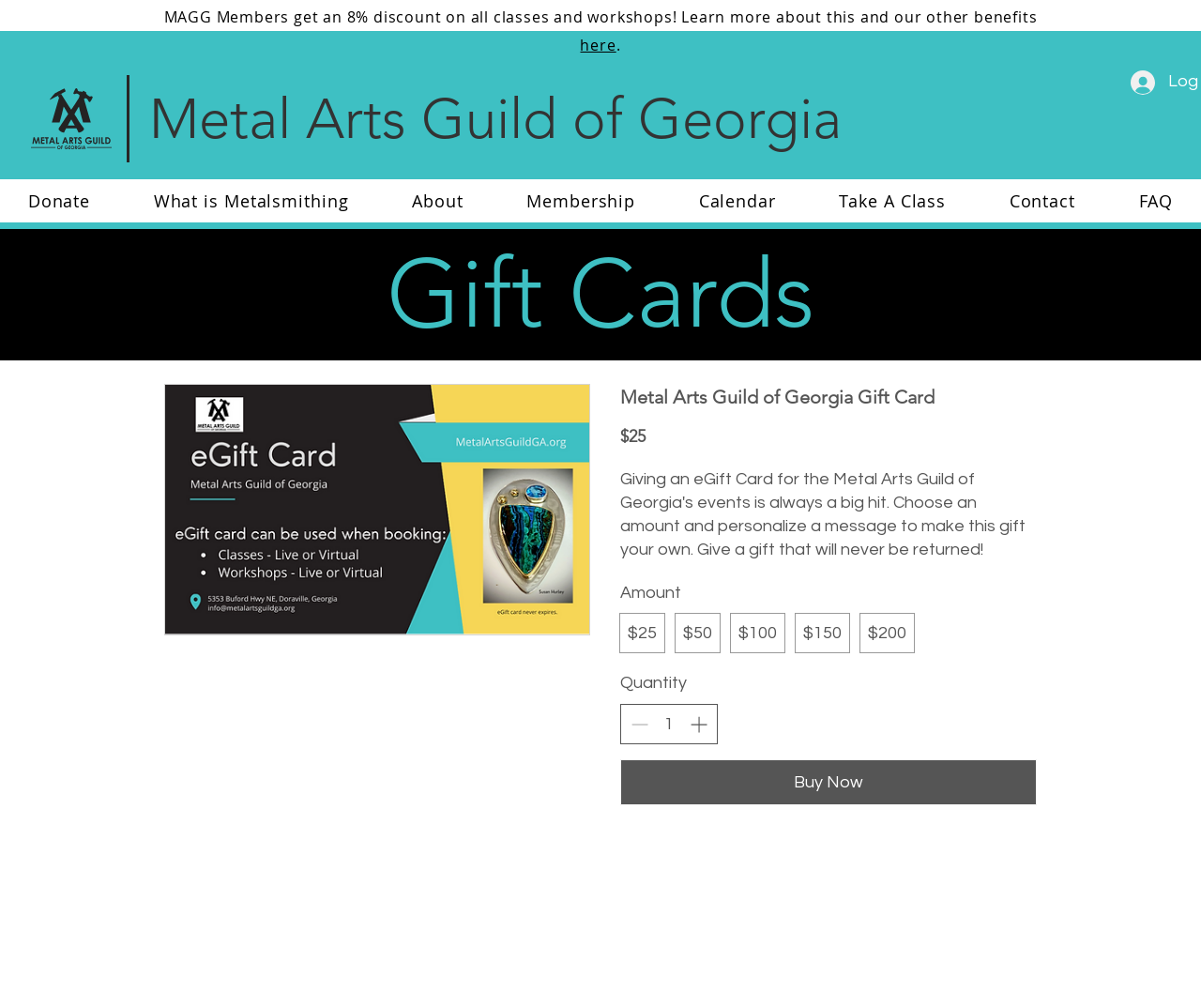Give a concise answer of one word or phrase to the question: 
What is the purpose of the 'Buy Now' button?

To purchase a gift card